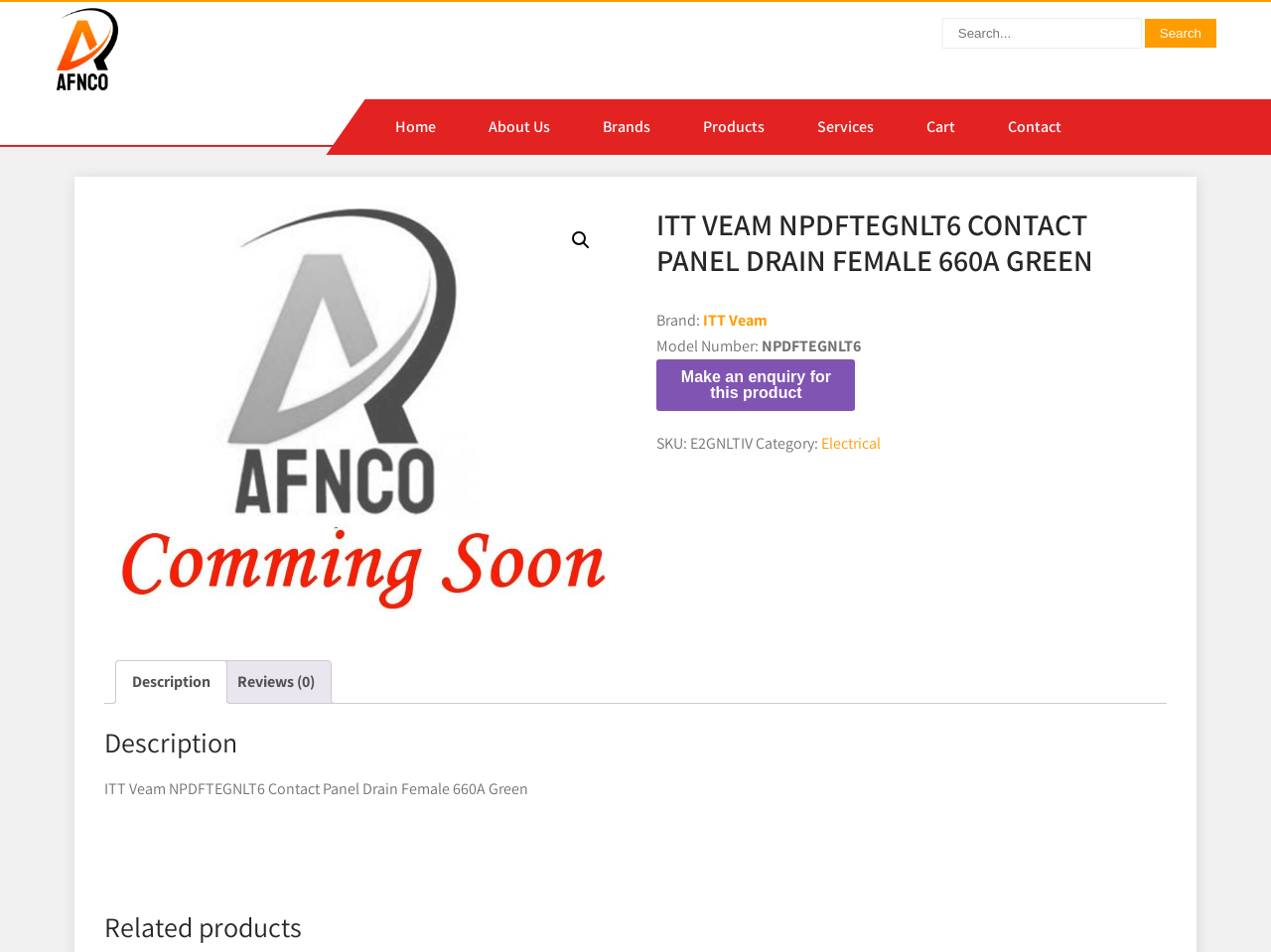Locate the bounding box coordinates of the area where you should click to accomplish the instruction: "Make an enquiry for this product".

[0.517, 0.377, 0.673, 0.431]